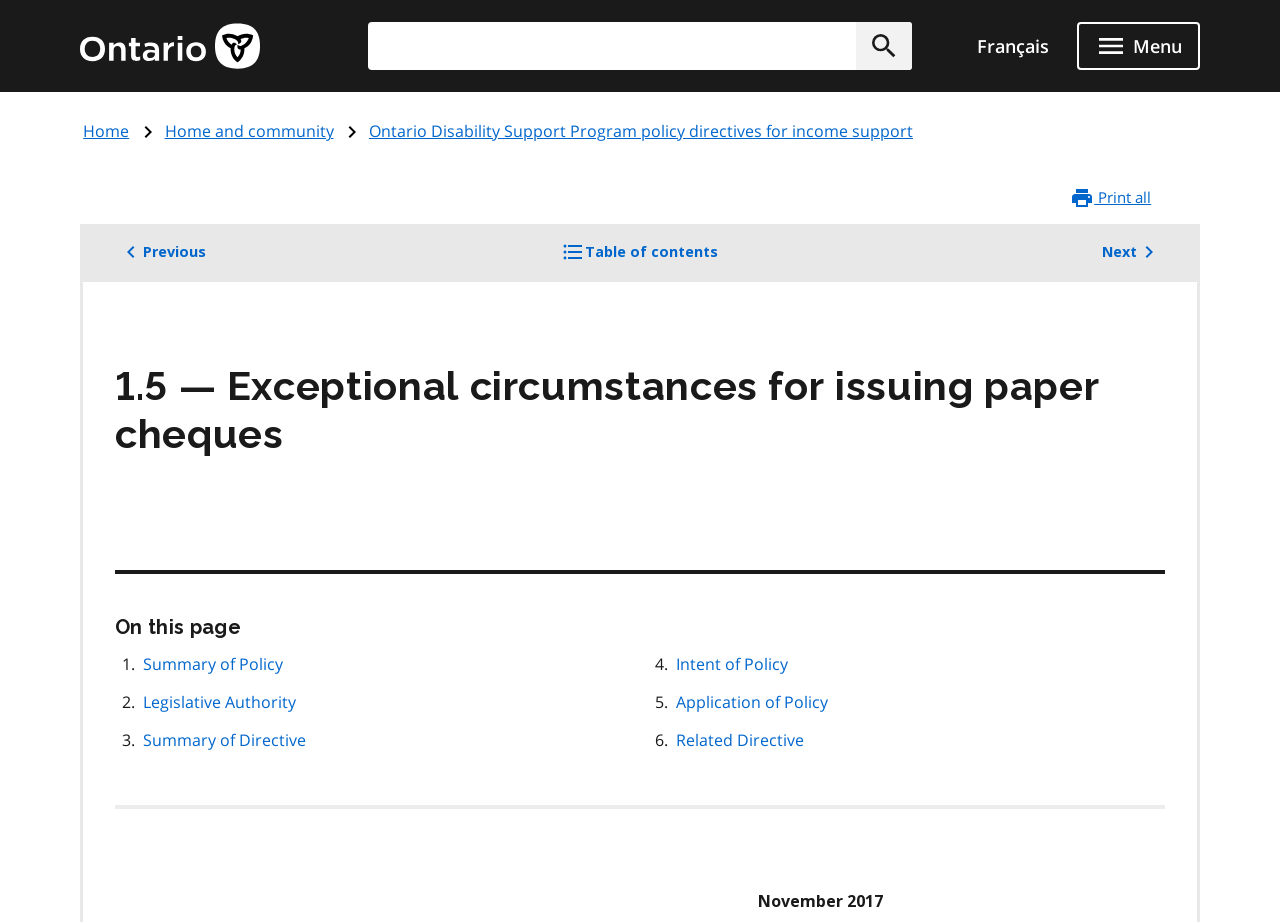What is the language of this webpage?
Look at the image and respond with a one-word or short-phrase answer.

English